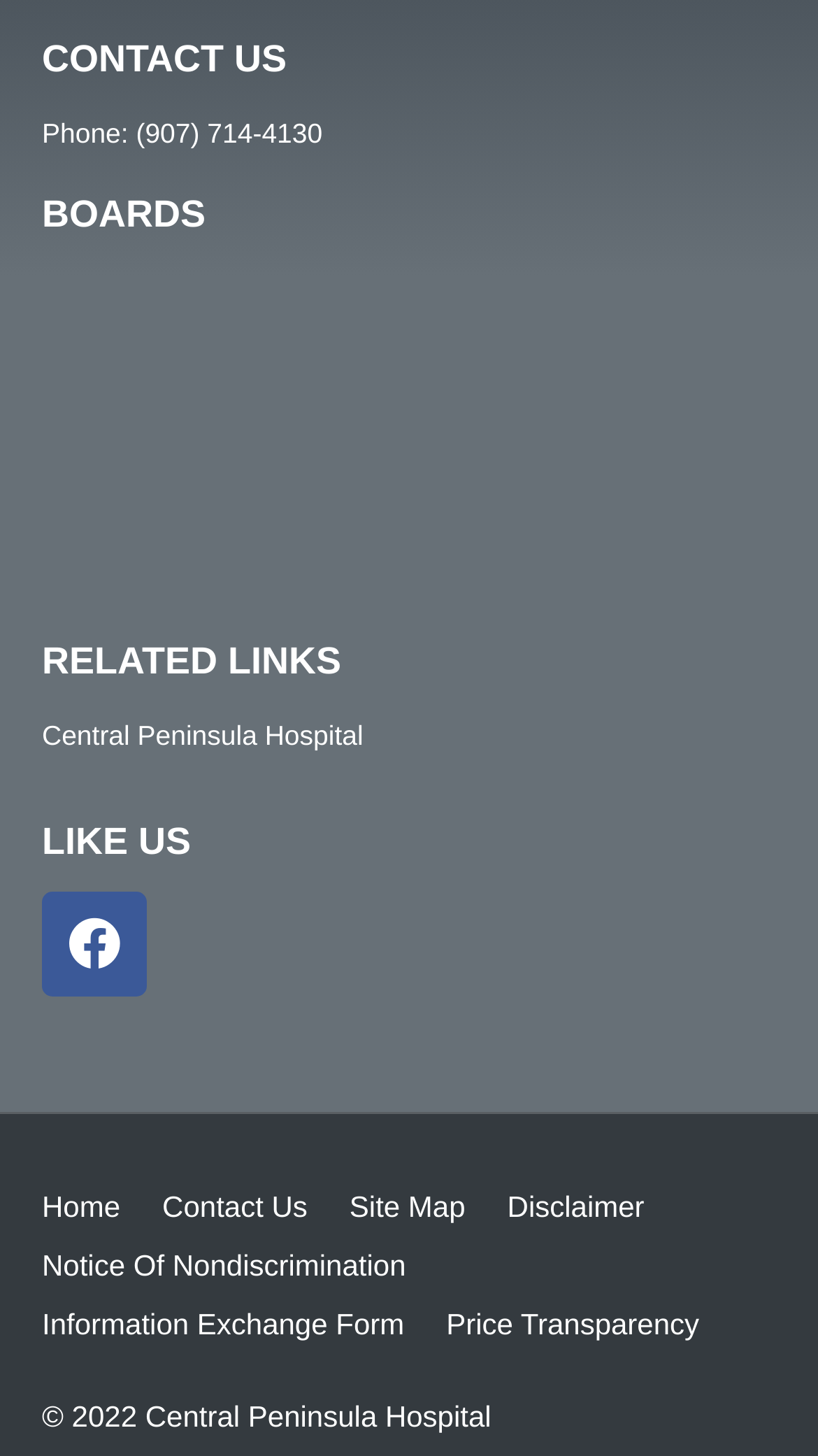What is the name of the hospital?
Please respond to the question with as much detail as possible.

I found the name of the hospital by looking at the link 'Central Peninsula Hospital' under the 'RELATED LINKS' section.